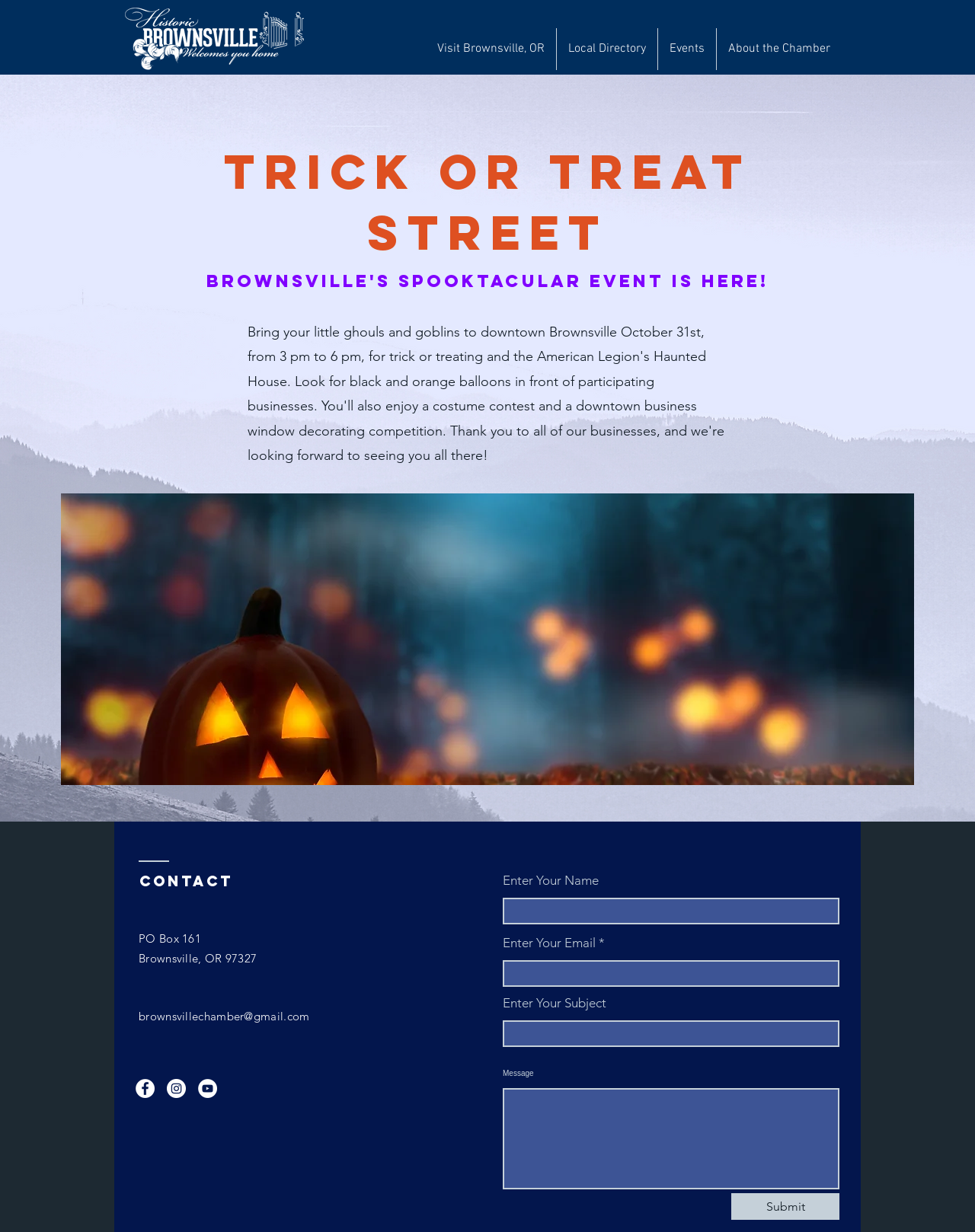Find the bounding box coordinates of the area to click in order to follow the instruction: "Click the logo".

[0.128, 0.006, 0.312, 0.057]